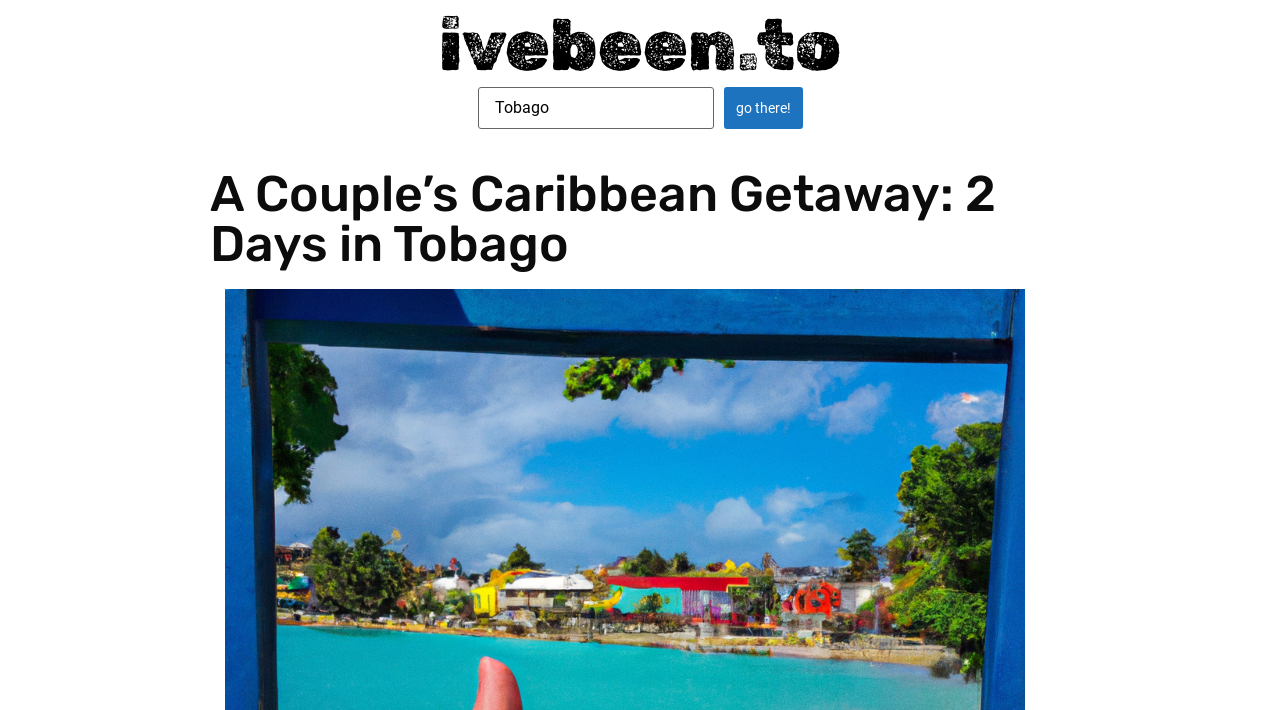Using the element description: "ivebeen.to", determine the bounding box coordinates for the specified UI element. The coordinates should be four float numbers between 0 and 1, [left, top, right, bottom].

[0.343, 0.004, 0.657, 0.124]